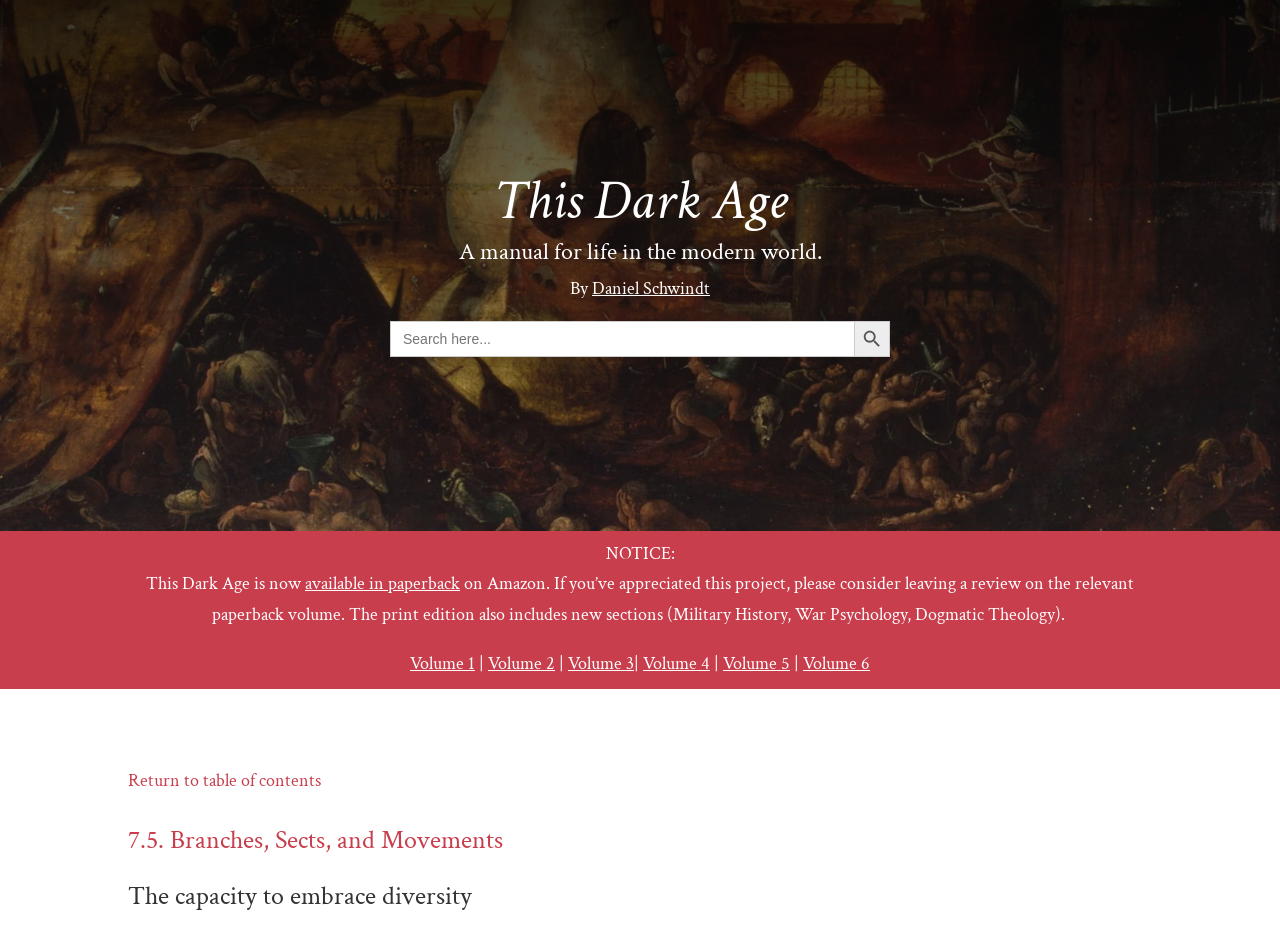Find the bounding box coordinates of the area that needs to be clicked in order to achieve the following instruction: "Return to table of contents". The coordinates should be specified as four float numbers between 0 and 1, i.e., [left, top, right, bottom].

[0.1, 0.826, 0.251, 0.851]